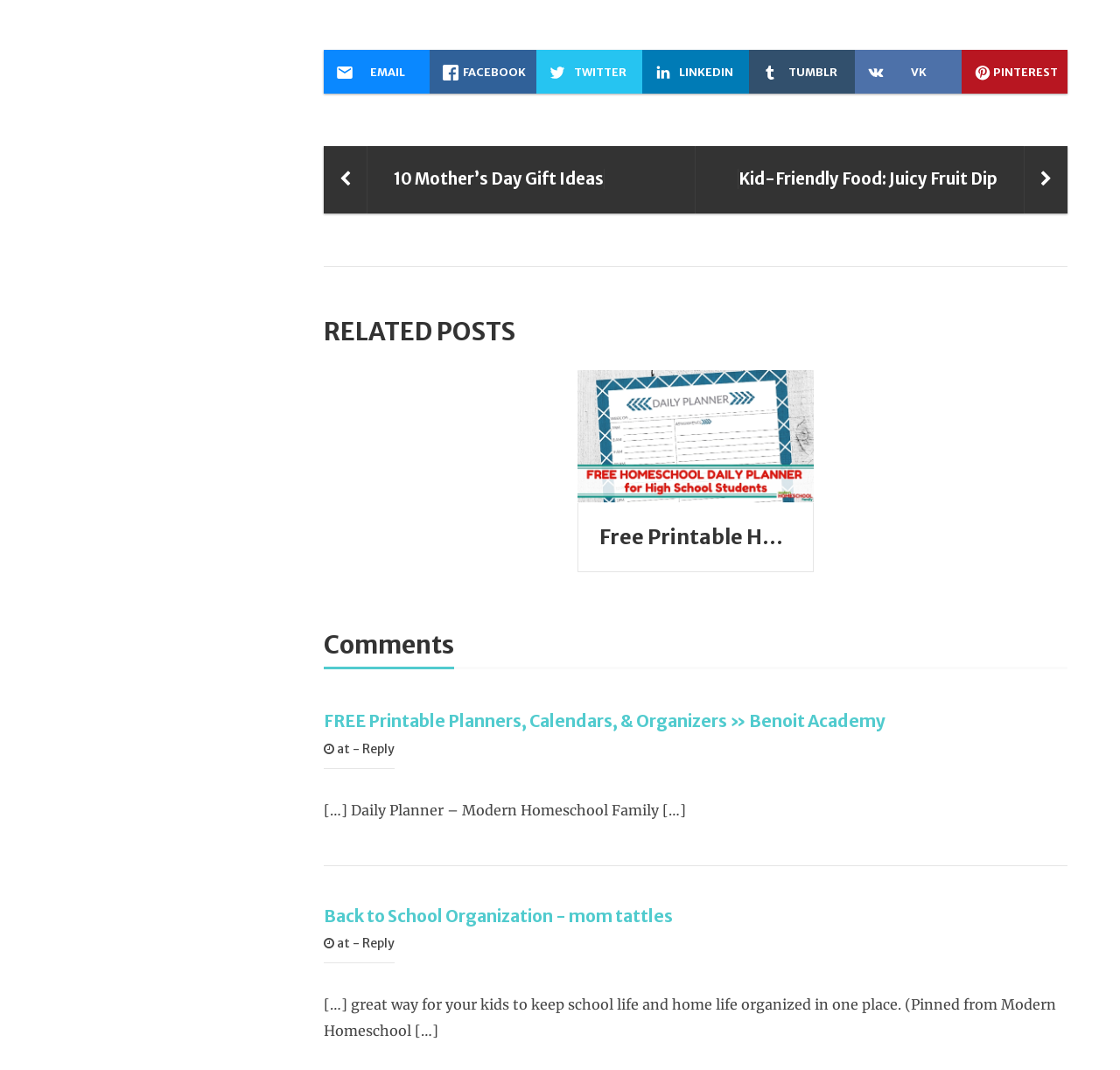Please provide the bounding box coordinate of the region that matches the element description: Emergency & Safety Guide. Coordinates should be in the format (top-left x, top-left y, bottom-right x, bottom-right y) and all values should be between 0 and 1.

None